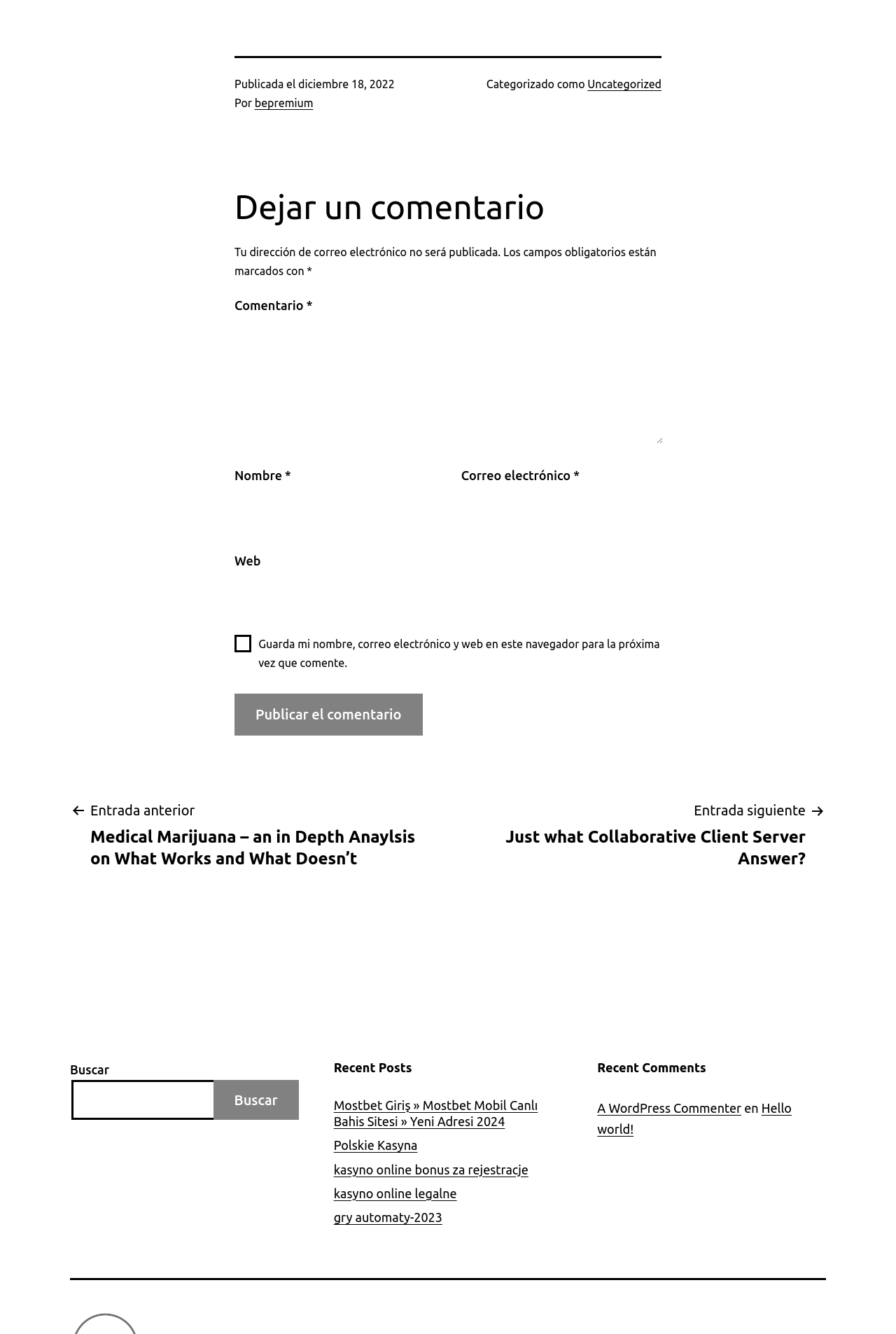Could you indicate the bounding box coordinates of the region to click in order to complete this instruction: "View recent posts".

[0.372, 0.794, 0.628, 0.807]